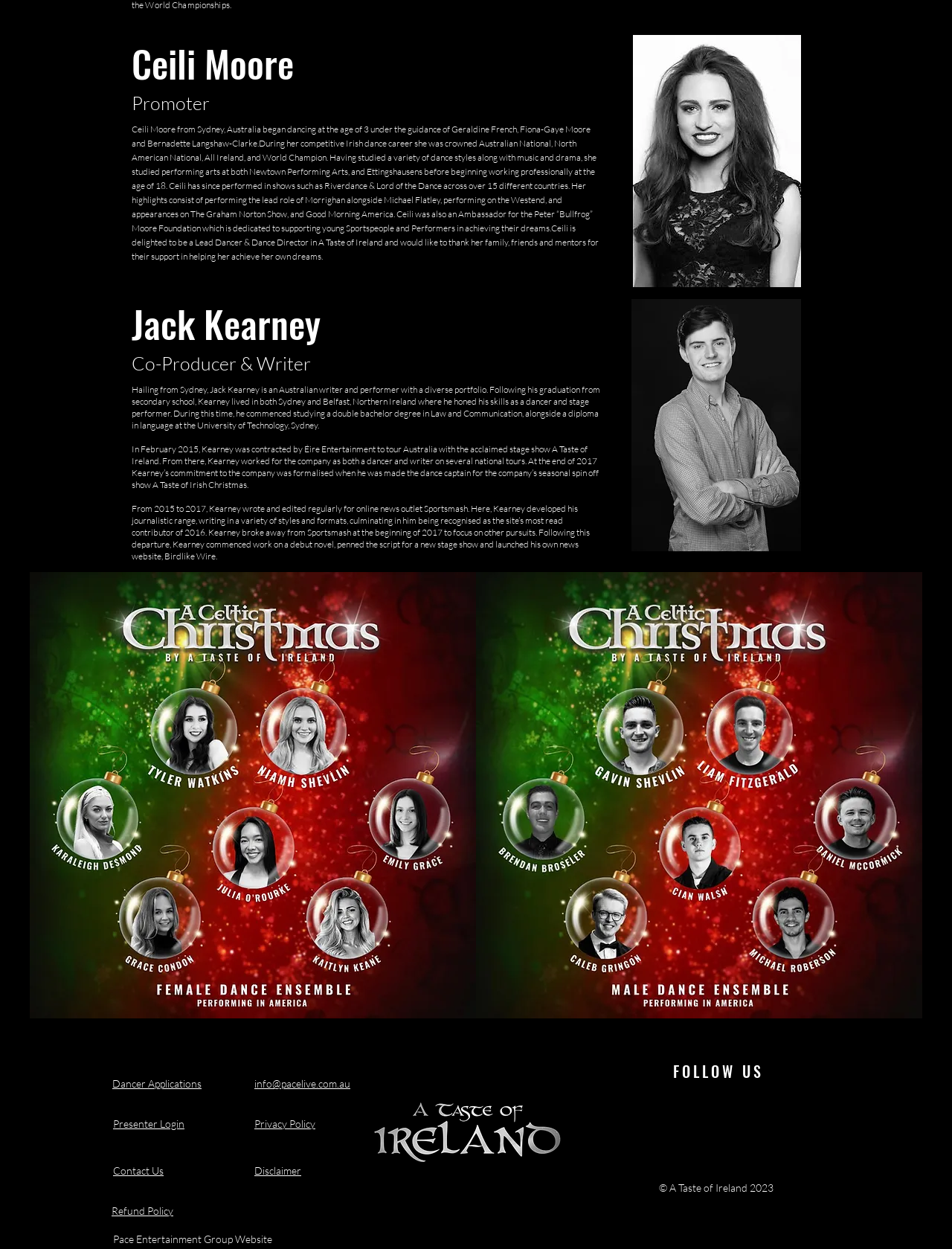Locate the bounding box of the UI element defined by this description: "Disclaimer". The coordinates should be given as four float numbers between 0 and 1, formatted as [left, top, right, bottom].

[0.267, 0.931, 0.316, 0.943]